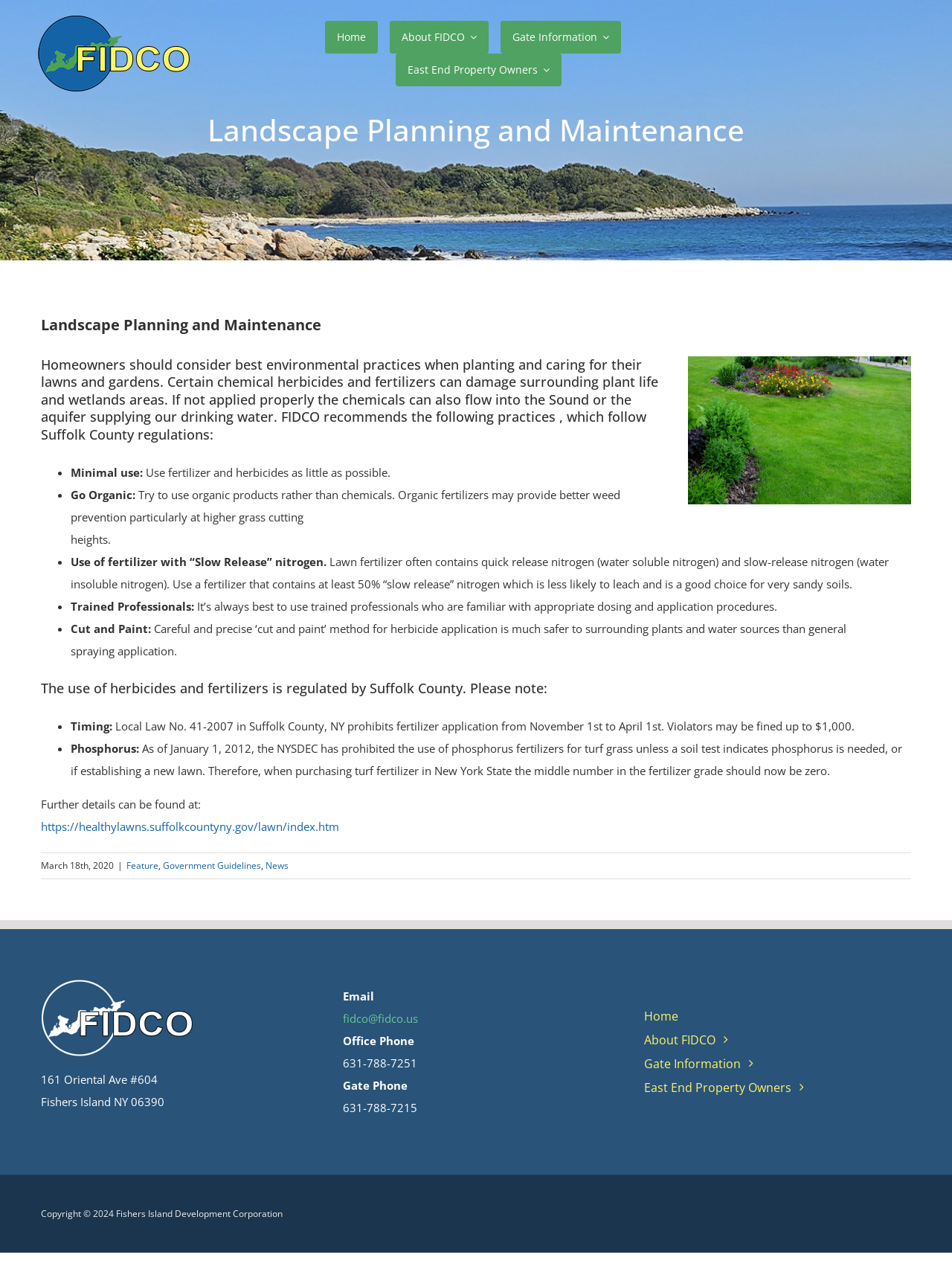Refer to the screenshot and answer the following question in detail:
What is the logo of Fishers Island Development Corporation?

The logo is located at the top left corner of the webpage, and it is an image with a bounding box of [0.04, 0.012, 0.2, 0.073]. It is also a link with the text 'Fishers Island Development Corporation Logo'.